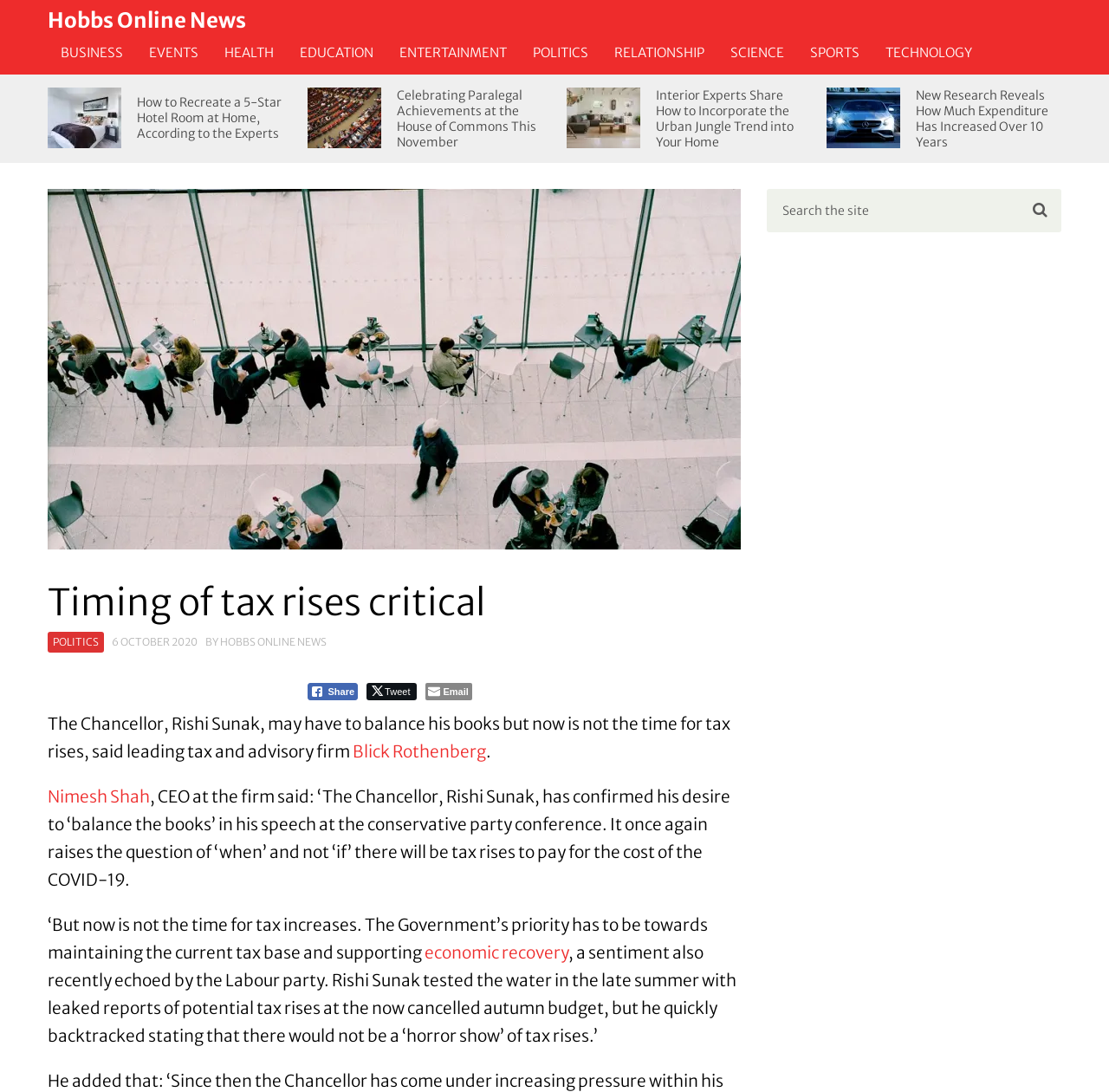How many article sections are on this webpage?
Answer with a single word or phrase by referring to the visual content.

4